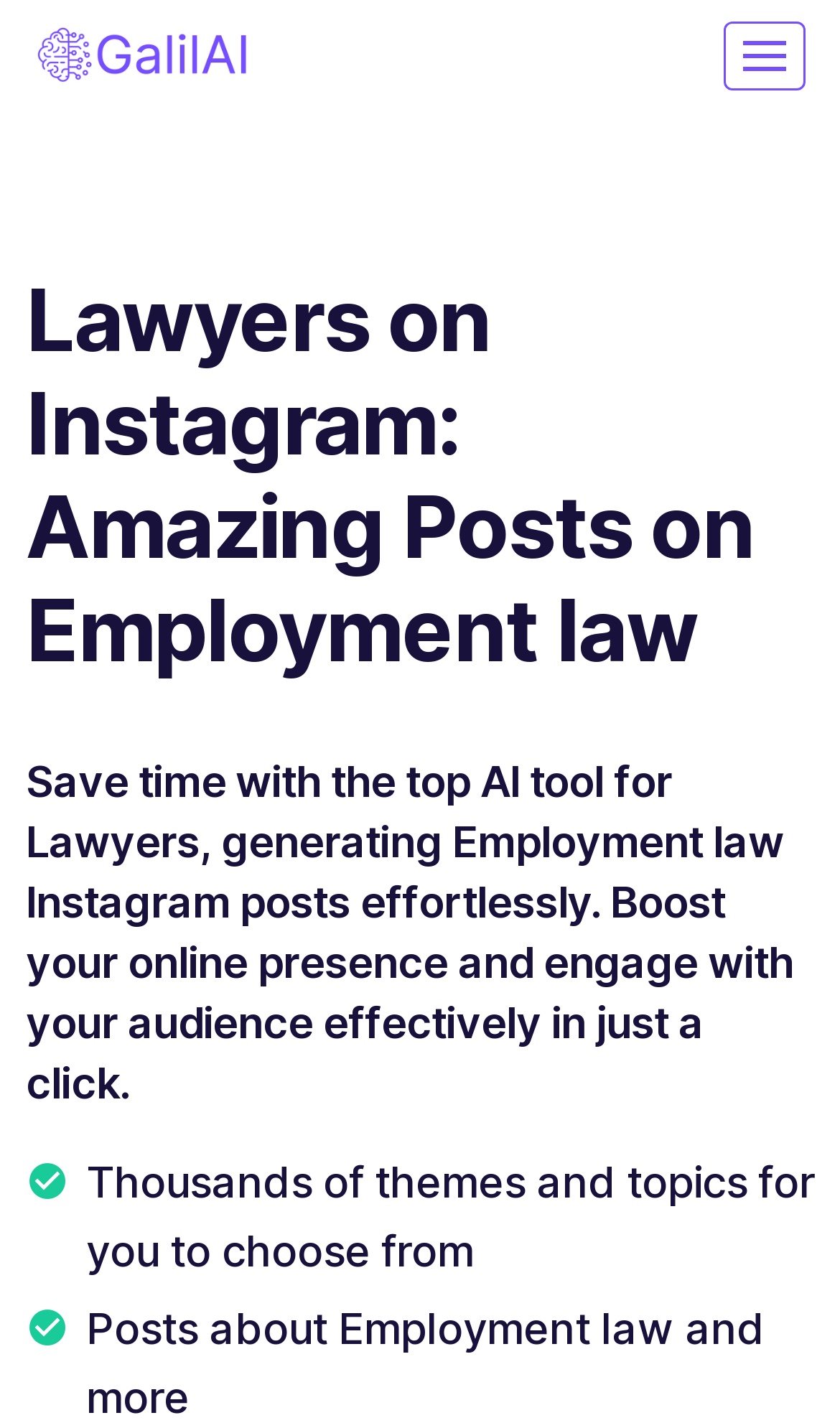Please determine the main heading text of this webpage.

Lawyers on Instagram: Amazing Posts on Employment law